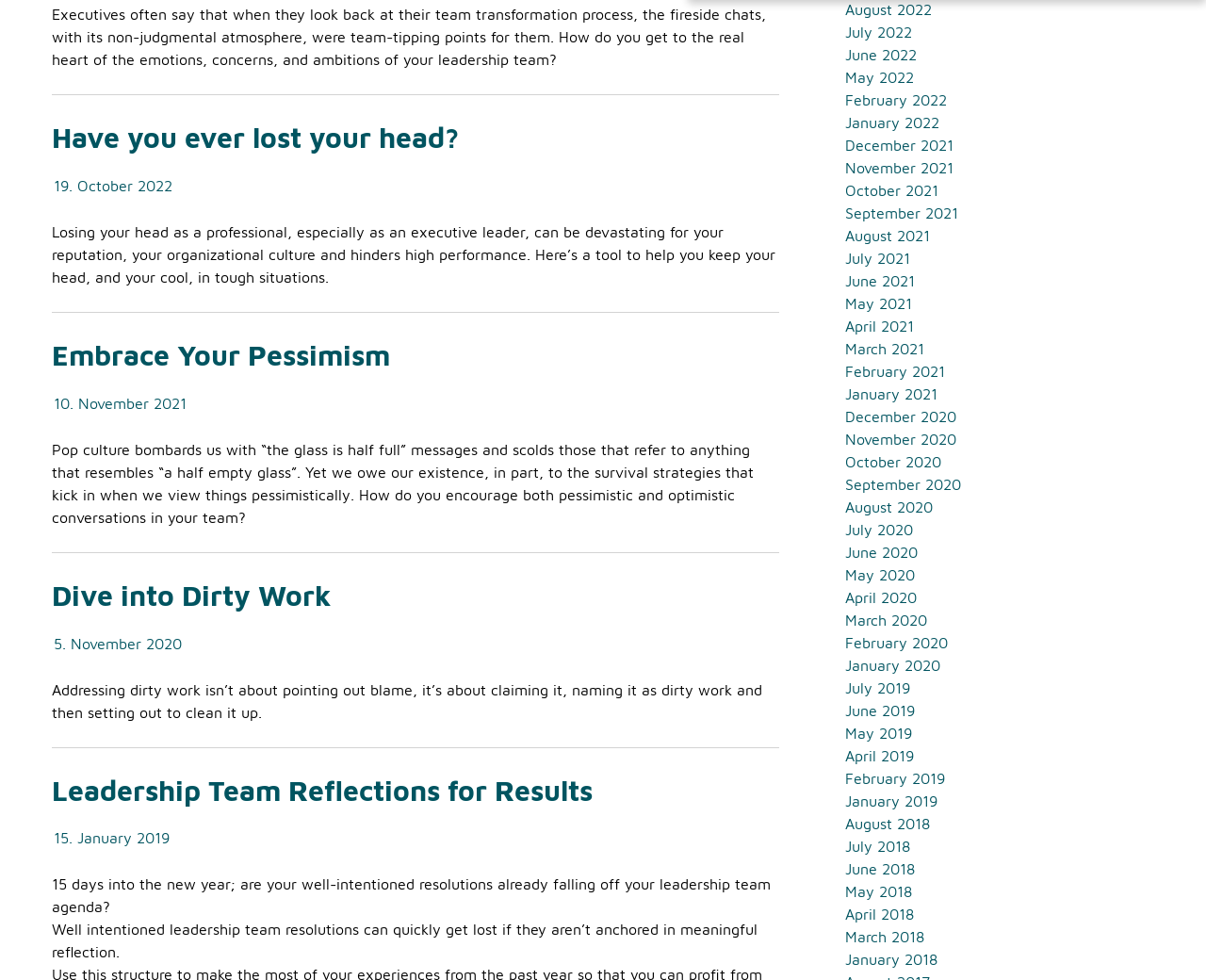Pinpoint the bounding box coordinates of the clickable area needed to execute the instruction: "Visit the website 'www.ma.fi'". The coordinates should be specified as four float numbers between 0 and 1, i.e., [left, top, right, bottom].

None